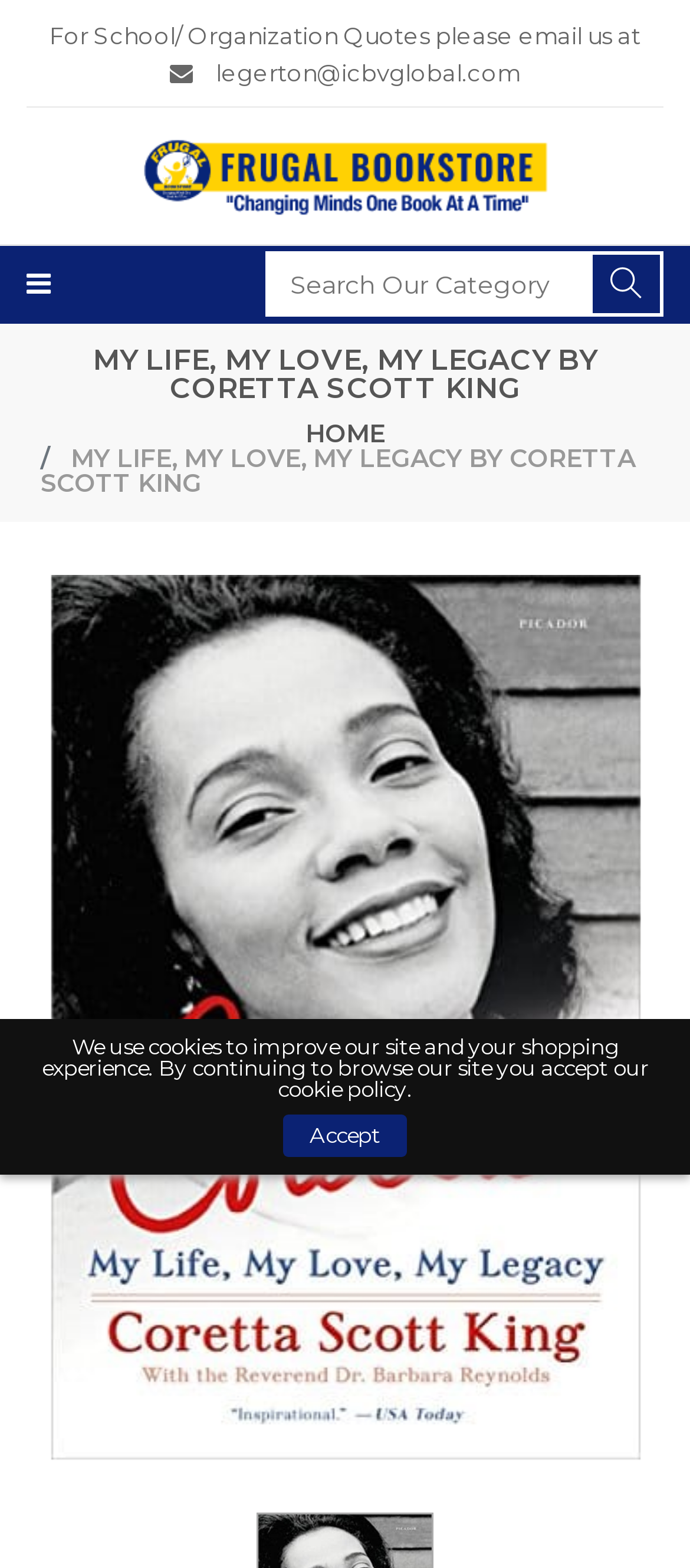What is the search category?
Look at the image and provide a short answer using one word or a phrase.

Search Our Category